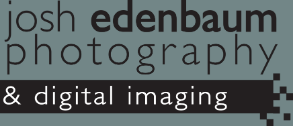Please give a one-word or short phrase response to the following question: 
Is the business located in Rhode Island?

Yes